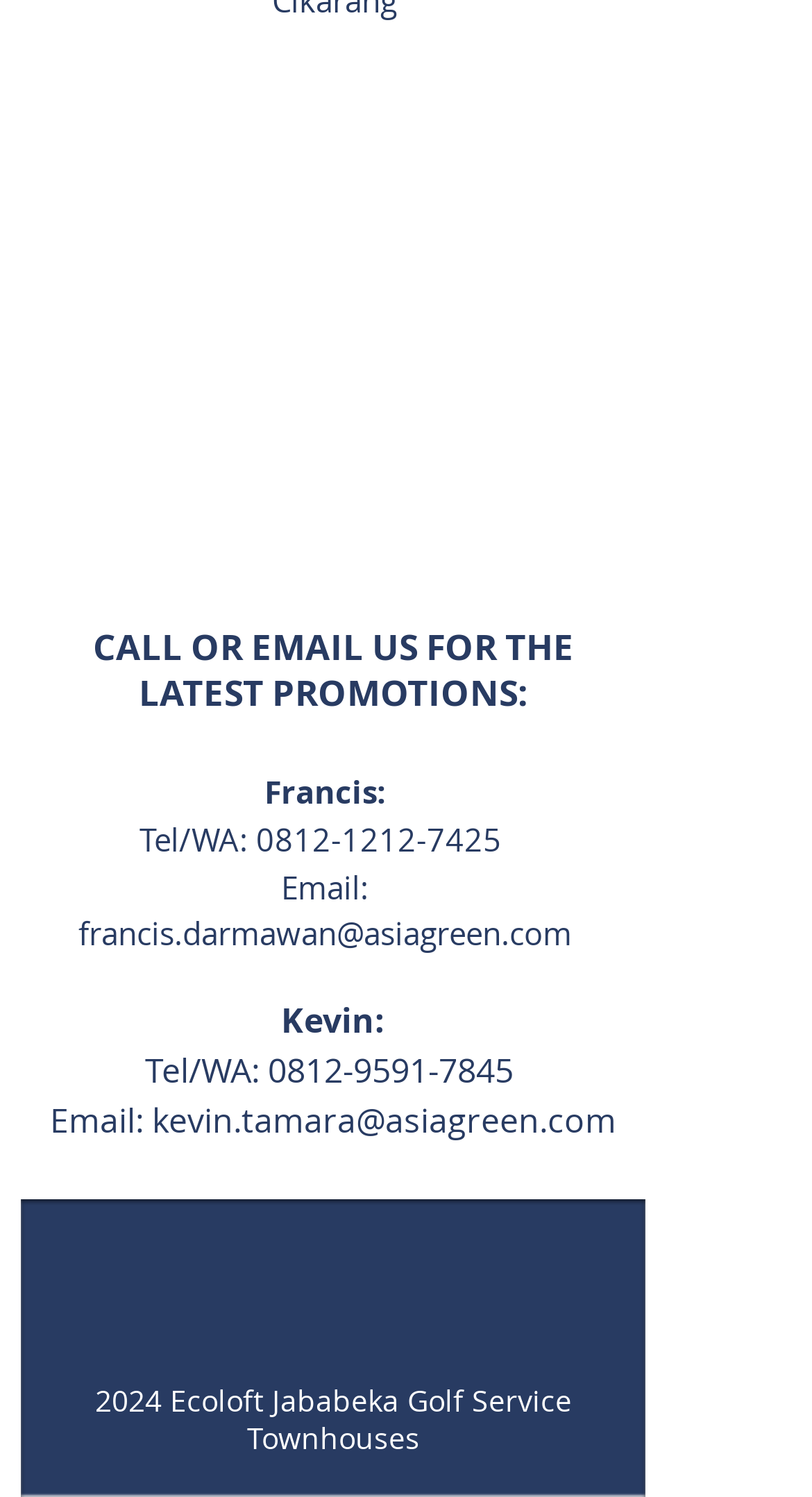What is the name of the townhouses mentioned on the webpage?
Carefully analyze the image and provide a thorough answer to the question.

I found a StaticText element with the text '2024 Ecoloft Jababeka Golf Service Townhouses' at the bottom of the webpage, indicating that this is the name of the townhouses mentioned.